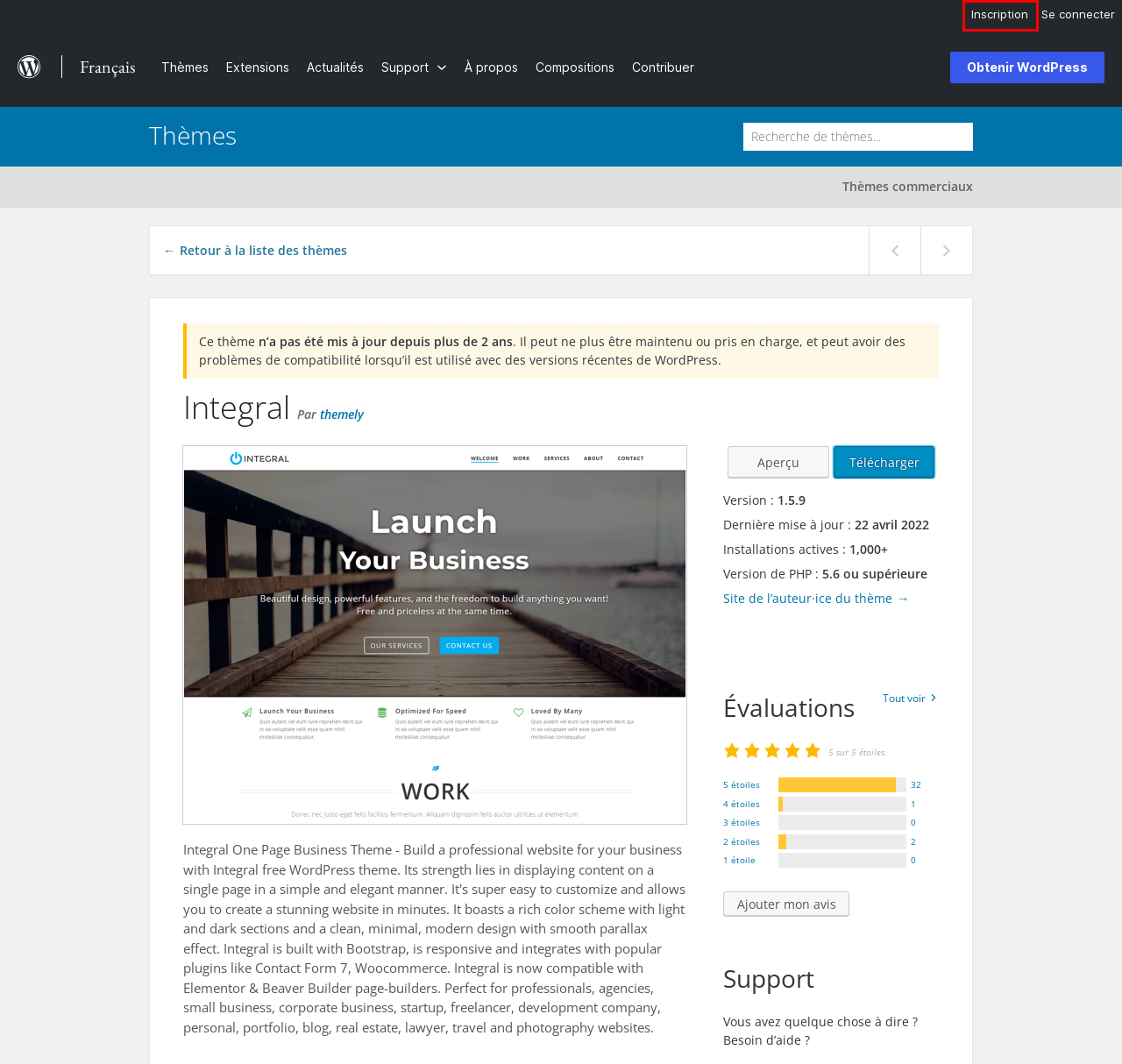Examine the screenshot of a webpage with a red rectangle bounding box. Select the most accurate webpage description that matches the new webpage after clicking the element within the bounding box. Here are the candidates:
A. Extensions WordPress | WordPress.org Français
B. WordPress › Update
C. Connexion à WordPress.org | WordPress.org Français
D. Thèmes GPL avec support payant | WordPress.org Français
E. WordPress en Français
F. Integral – Thème WordPress | WordPress.org Français
G. Outil de création de site, plateforme de publication et CMS. – WordPress.org Français
H. Blog – WordPress.org Français

C